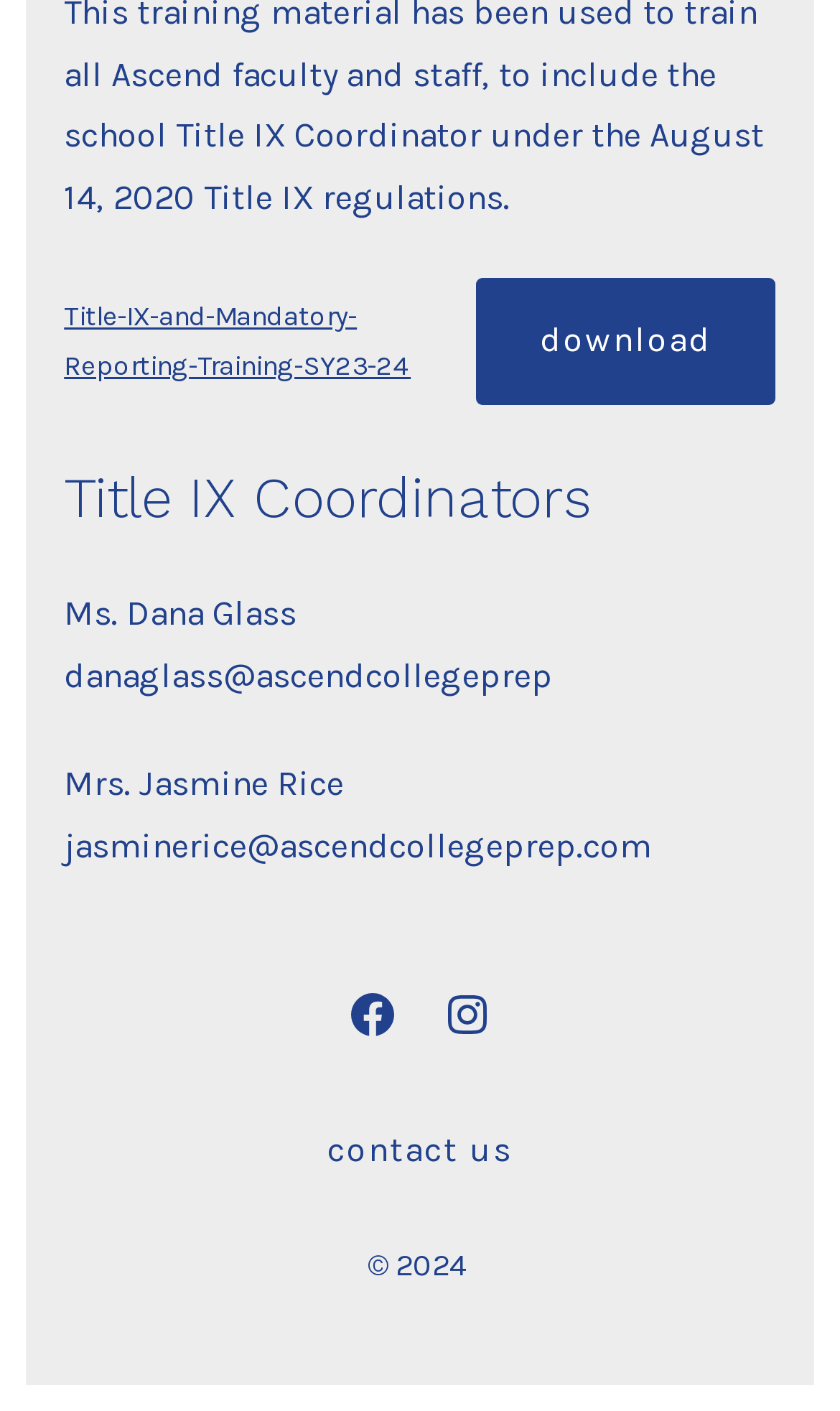What is the copyright year of the website?
Provide a one-word or short-phrase answer based on the image.

2024